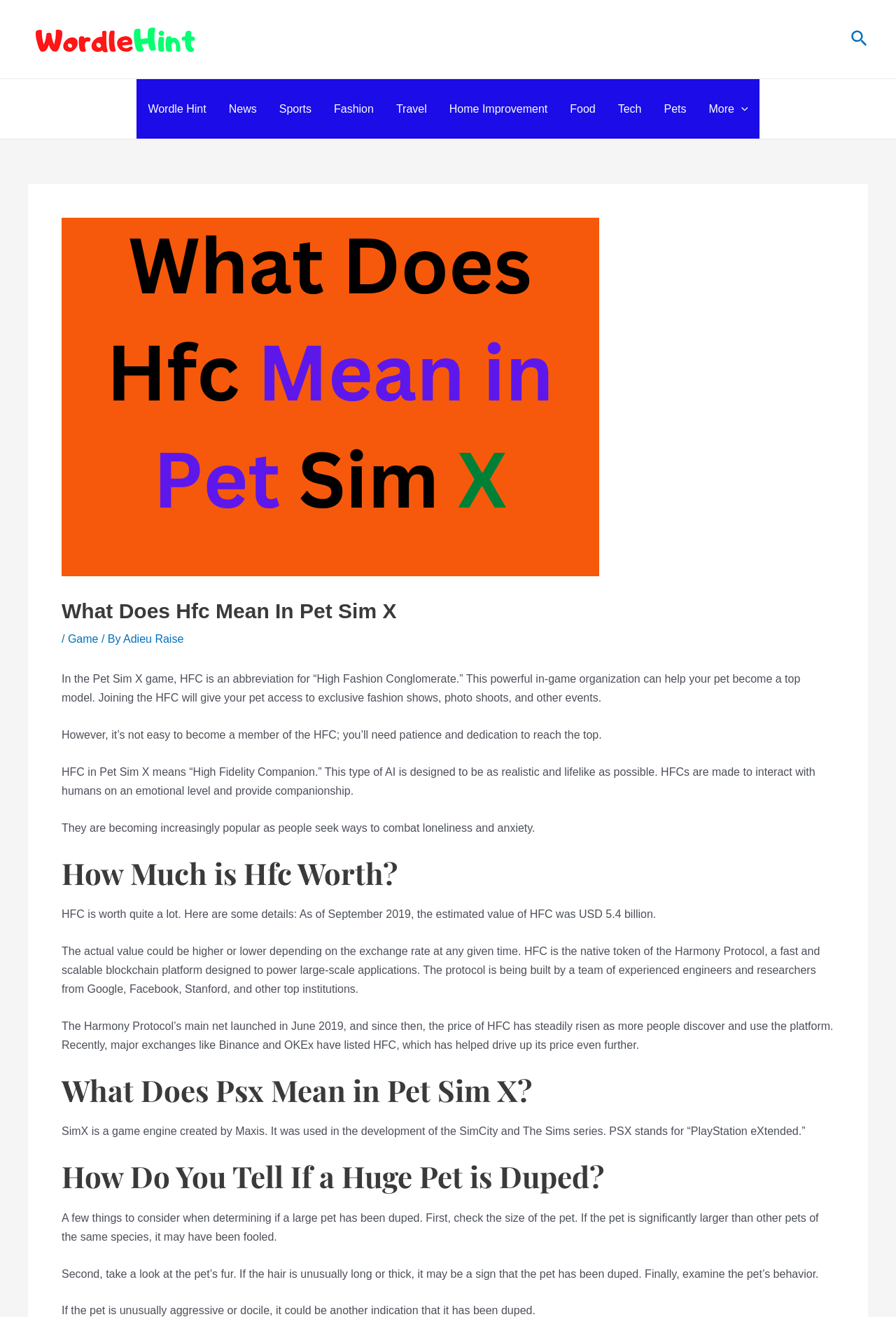Reply to the question with a single word or phrase:
What does HFC stand for in Pet Sim X?

High Fashion Conglomerate